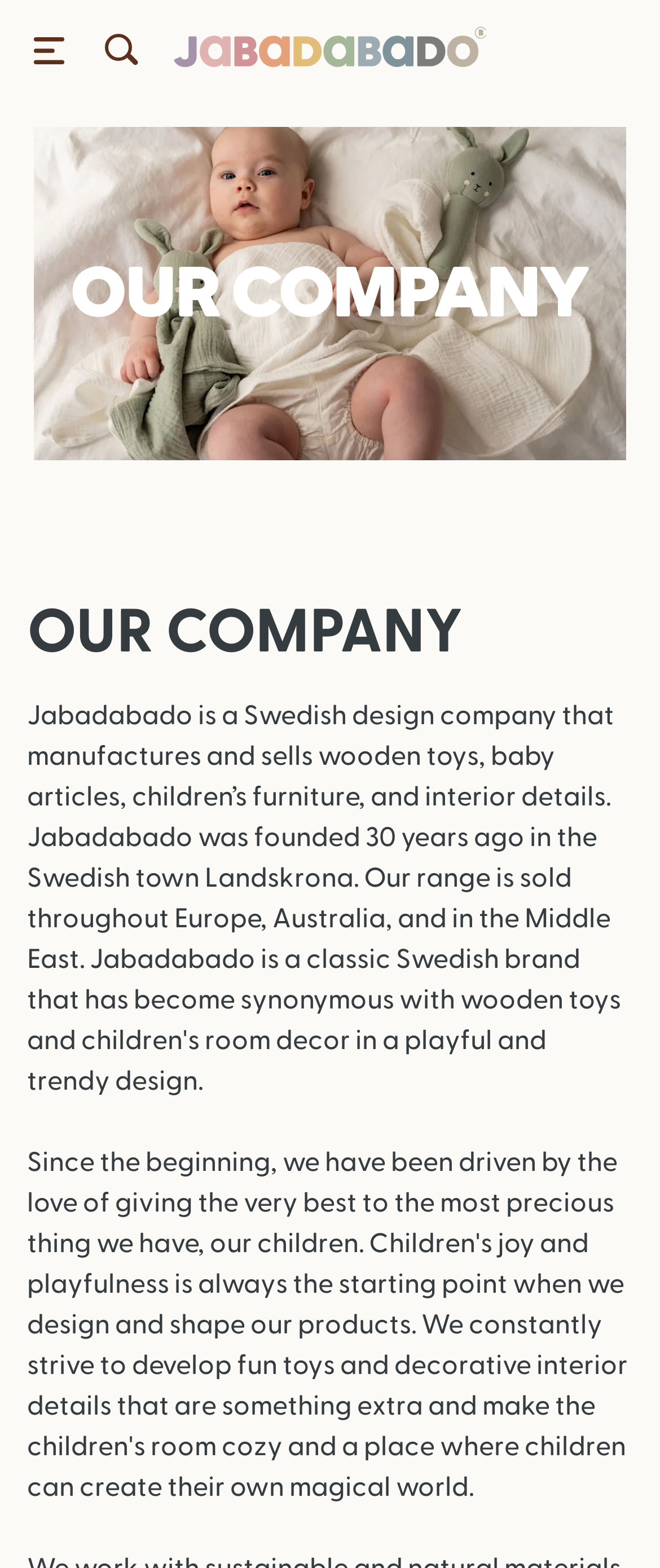Give a one-word or phrase response to the following question: What is the width of the image on the link?

0.512